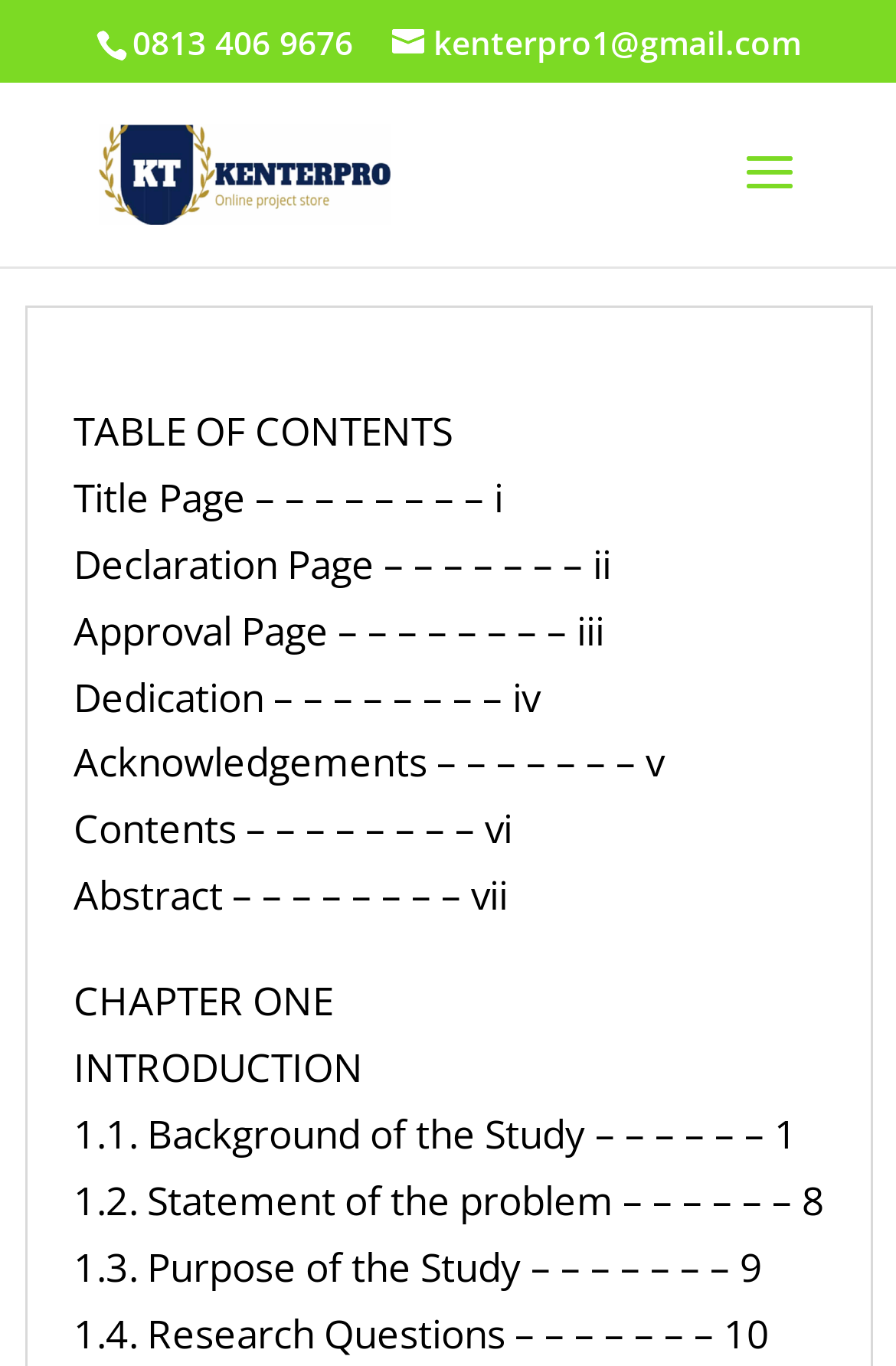Use a single word or phrase to answer the question:
How many chapters are listed on the webpage?

1